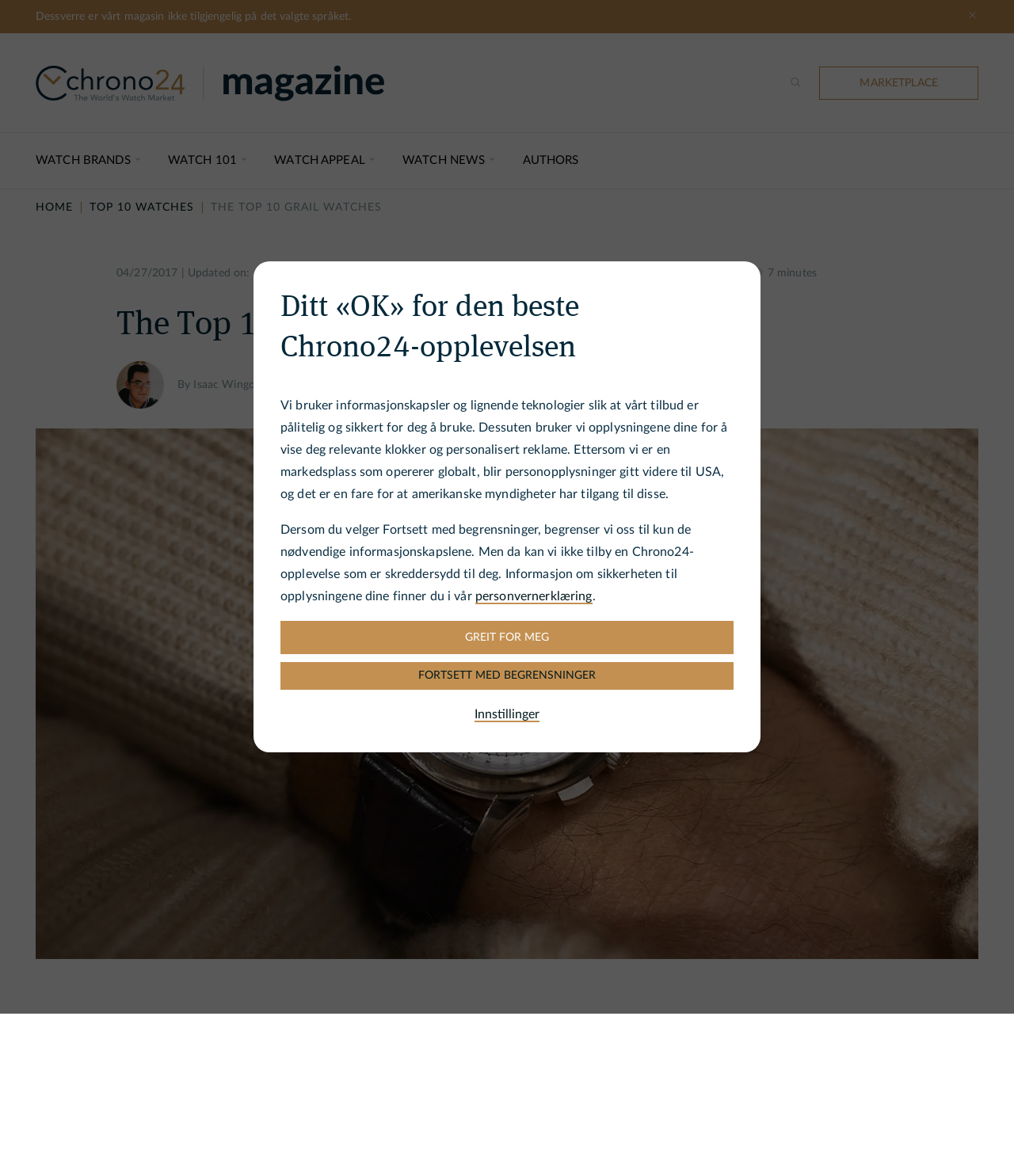Determine the bounding box coordinates of the clickable element to achieve the following action: 'open settings'. Provide the coordinates as four float values between 0 and 1, formatted as [left, top, right, bottom].

[0.468, 0.602, 0.532, 0.614]